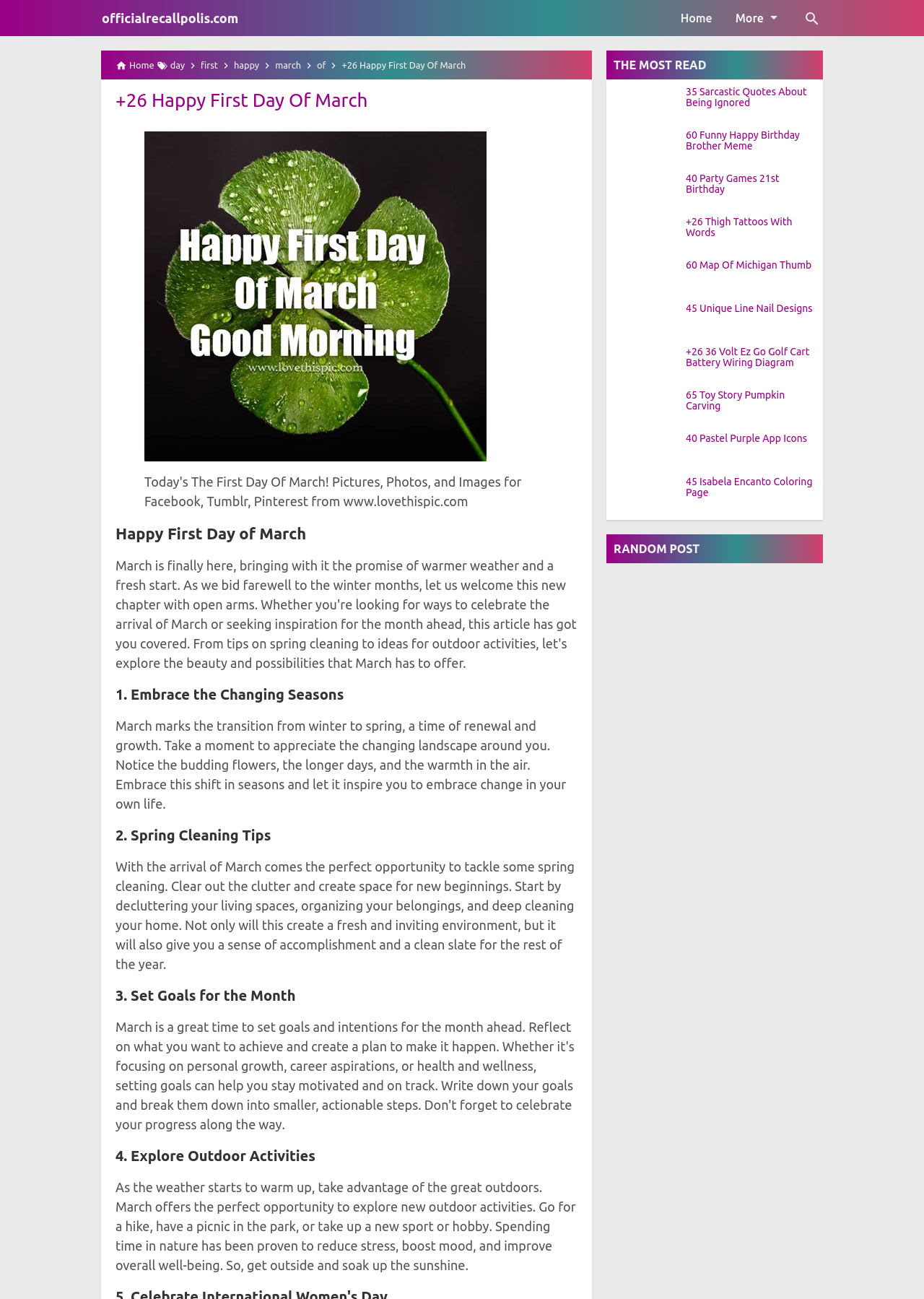Identify the main heading of the webpage and provide its text content.

+26 Happy First Day Of March